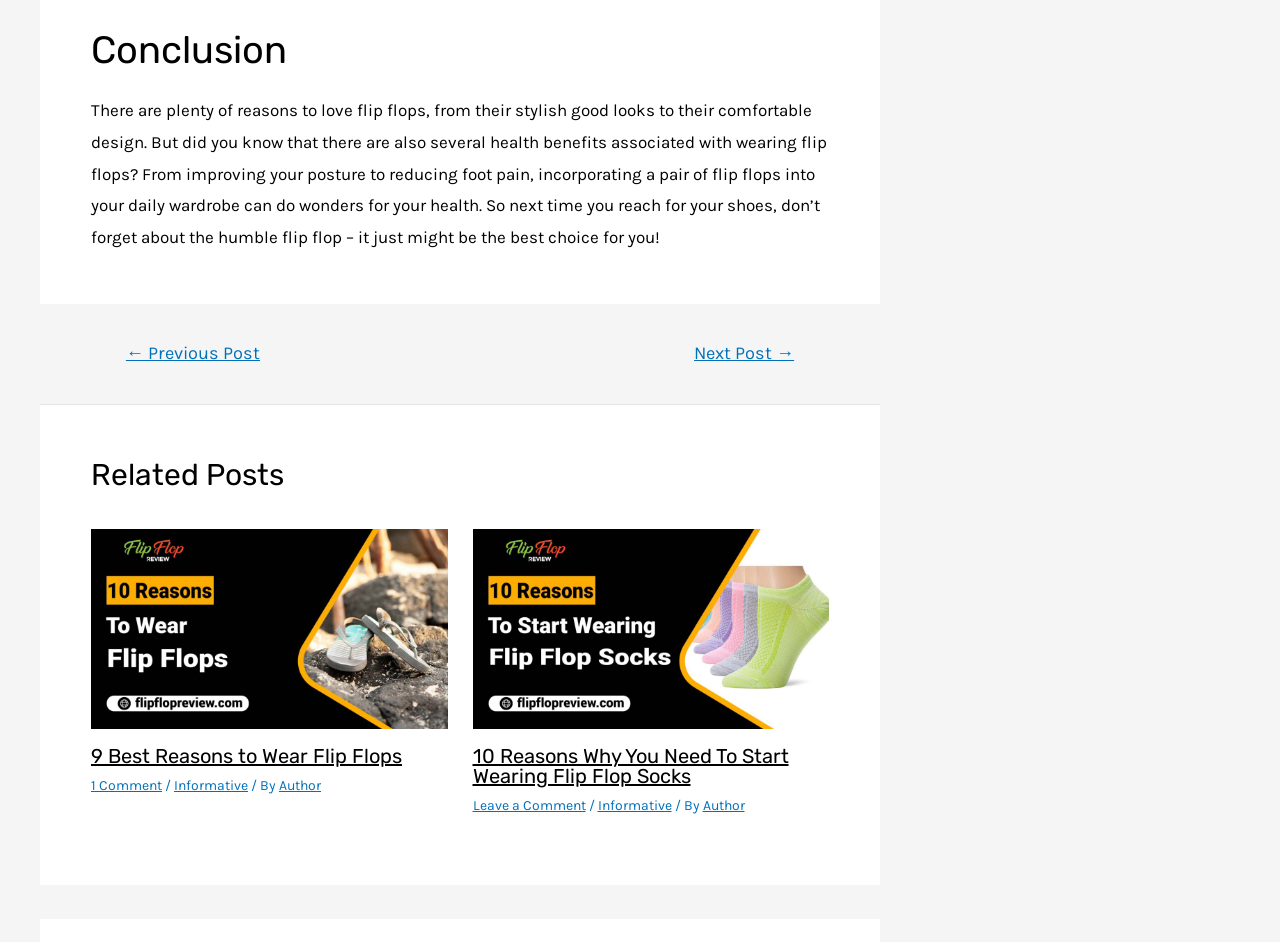Determine the bounding box coordinates of the clickable element to achieve the following action: 'Read the '10 Reasons to Wear Flip Flops' article'. Provide the coordinates as four float values between 0 and 1, formatted as [left, top, right, bottom].

[0.071, 0.655, 0.35, 0.676]